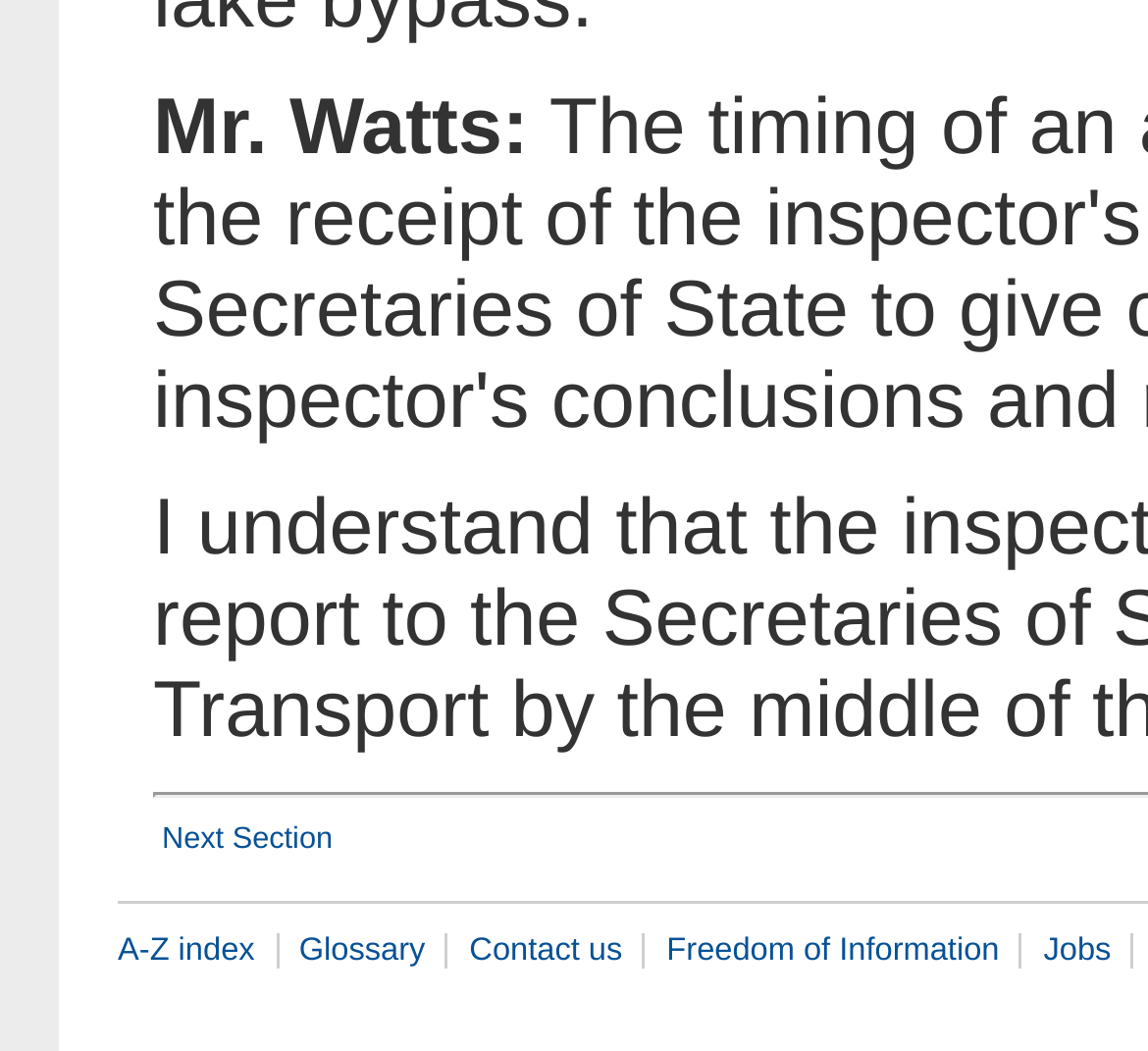How many links are present at the bottom of the webpage?
Using the visual information, answer the question in a single word or phrase.

5